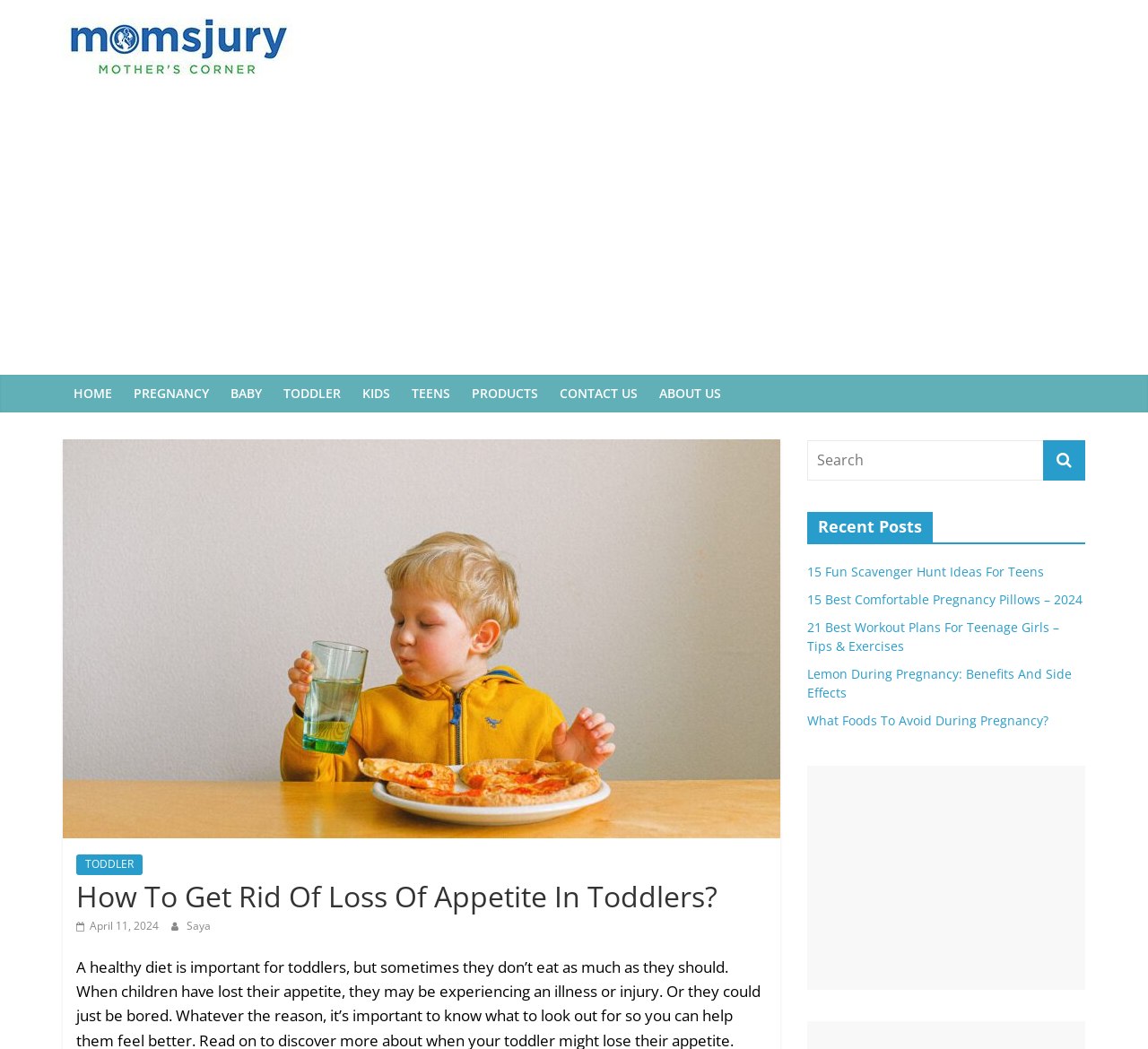Could you indicate the bounding box coordinates of the region to click in order to complete this instruction: "Click on the 'HOME' link".

[0.055, 0.357, 0.107, 0.393]